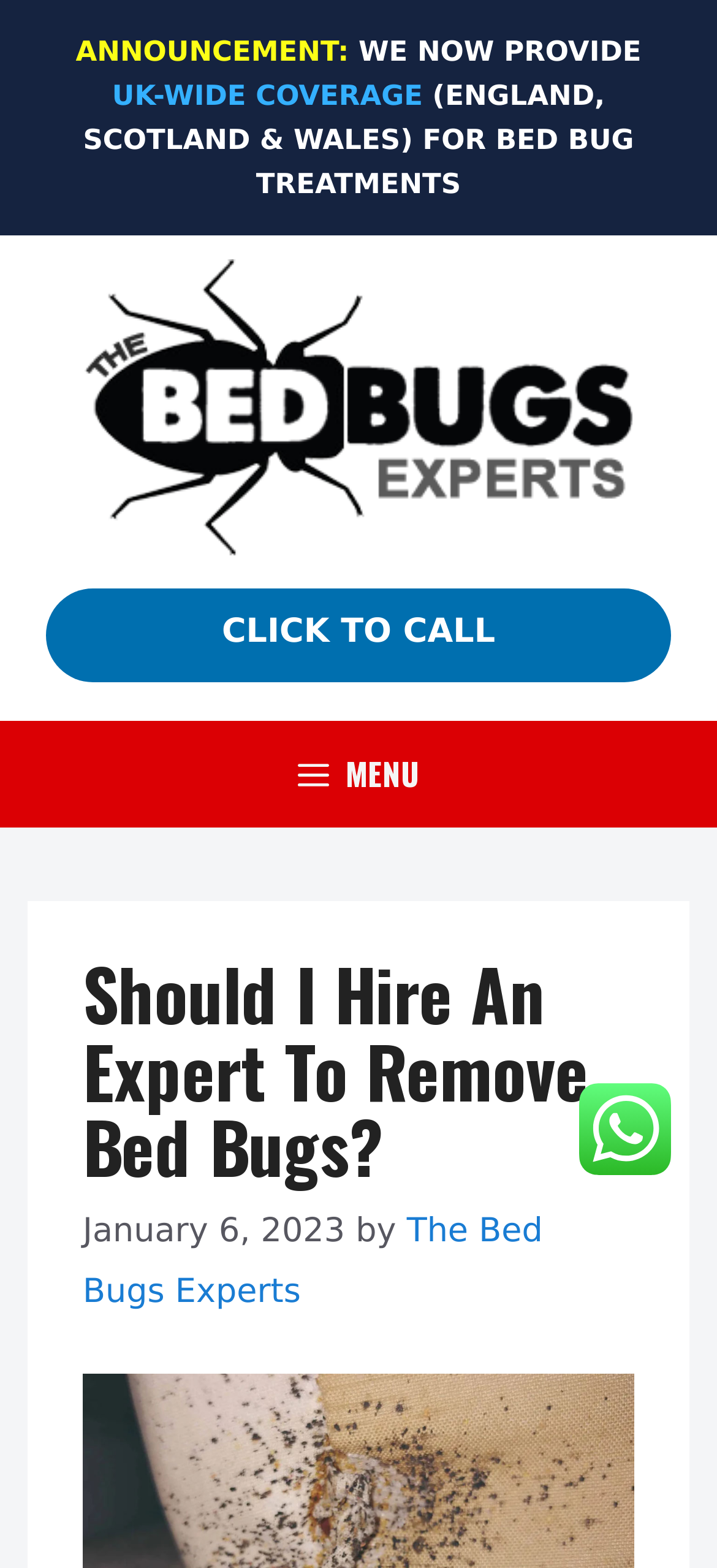Using the elements shown in the image, answer the question comprehensively: Is the website providing services in Scotland?

I determined that the website provides services in Scotland by looking at the static text element, which mentions 'ENGLAND, SCOTLAND & WALES' as part of their UK-wide coverage.